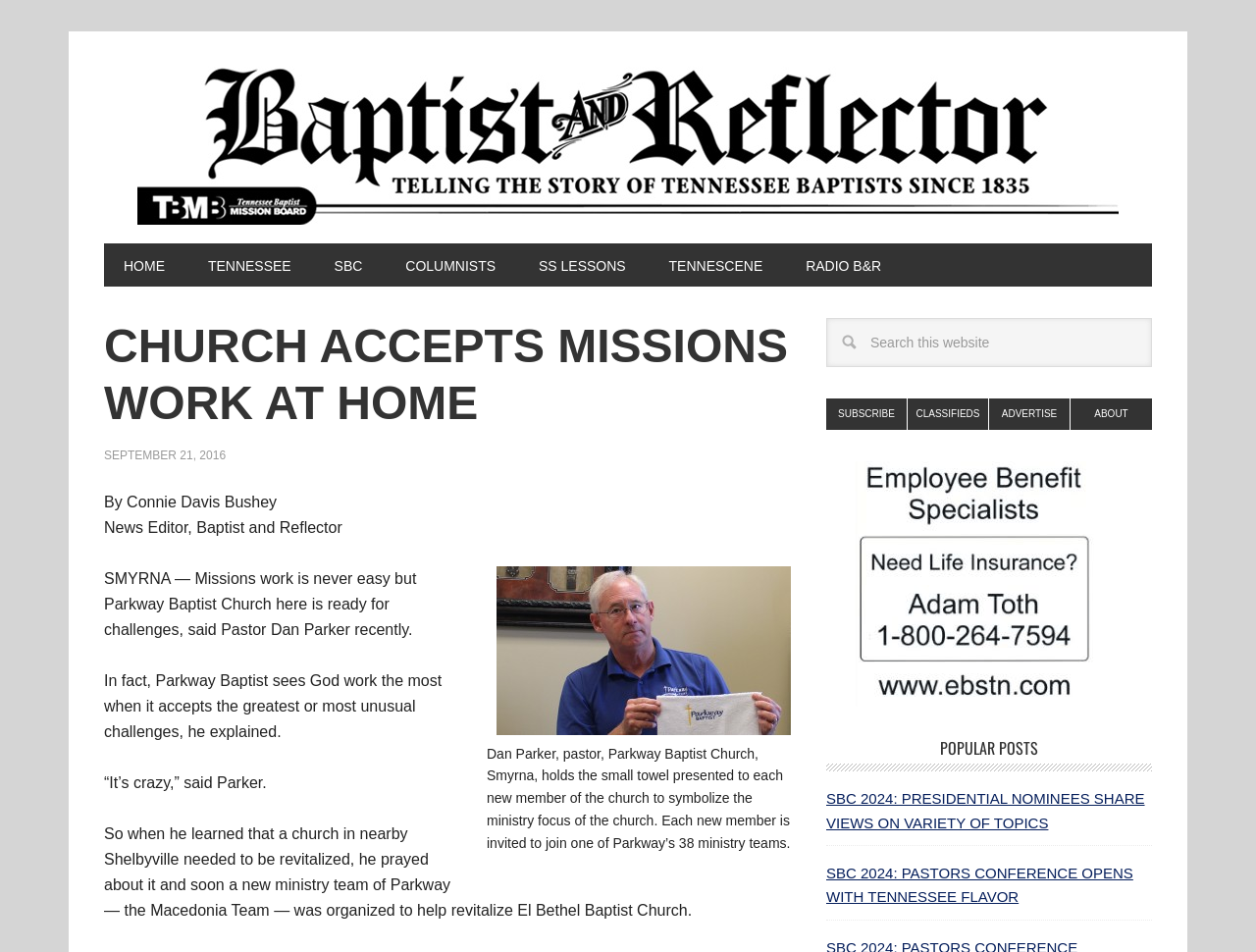Show me the bounding box coordinates of the clickable region to achieve the task as per the instruction: "Subscribe to the newsletter".

[0.658, 0.419, 0.723, 0.452]